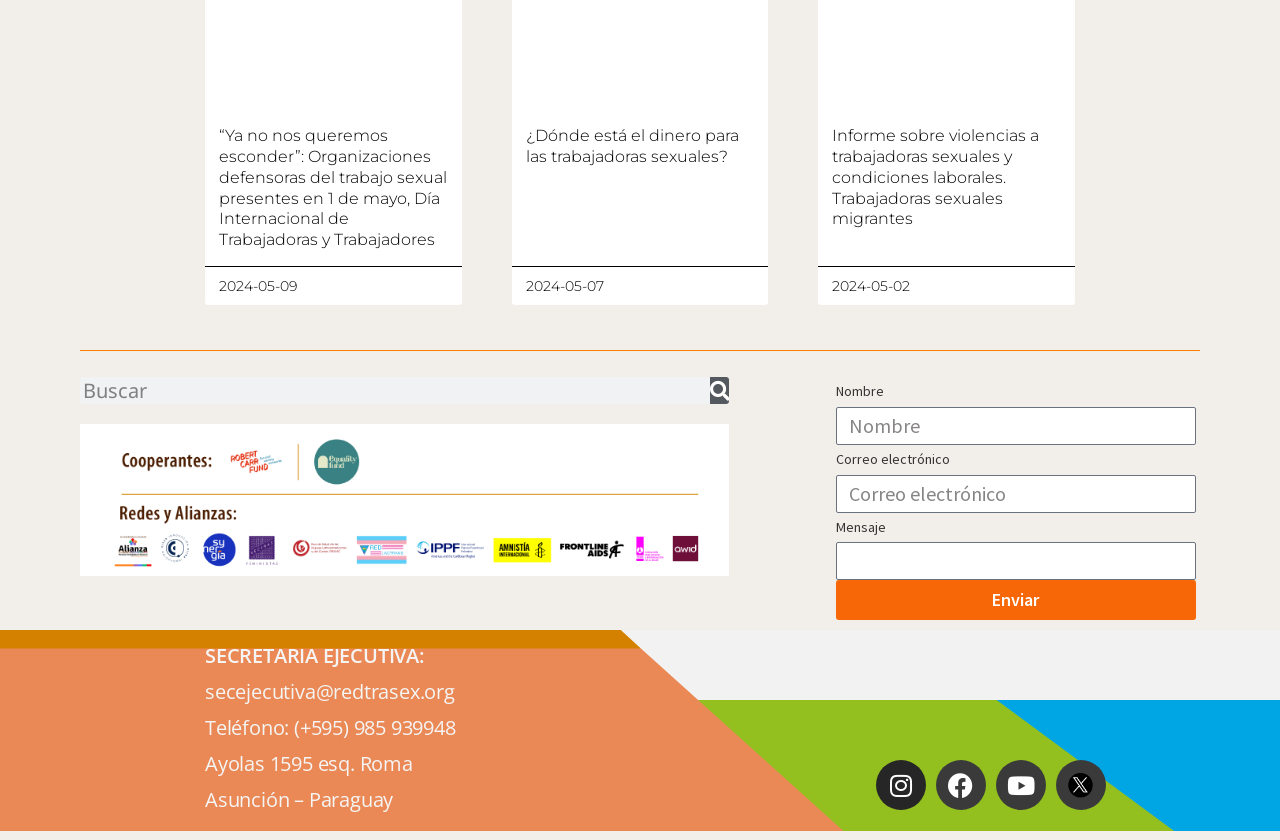Using the element description: "Enviar", determine the bounding box coordinates. The coordinates should be in the format [left, top, right, bottom], with values between 0 and 1.

[0.653, 0.691, 0.934, 0.738]